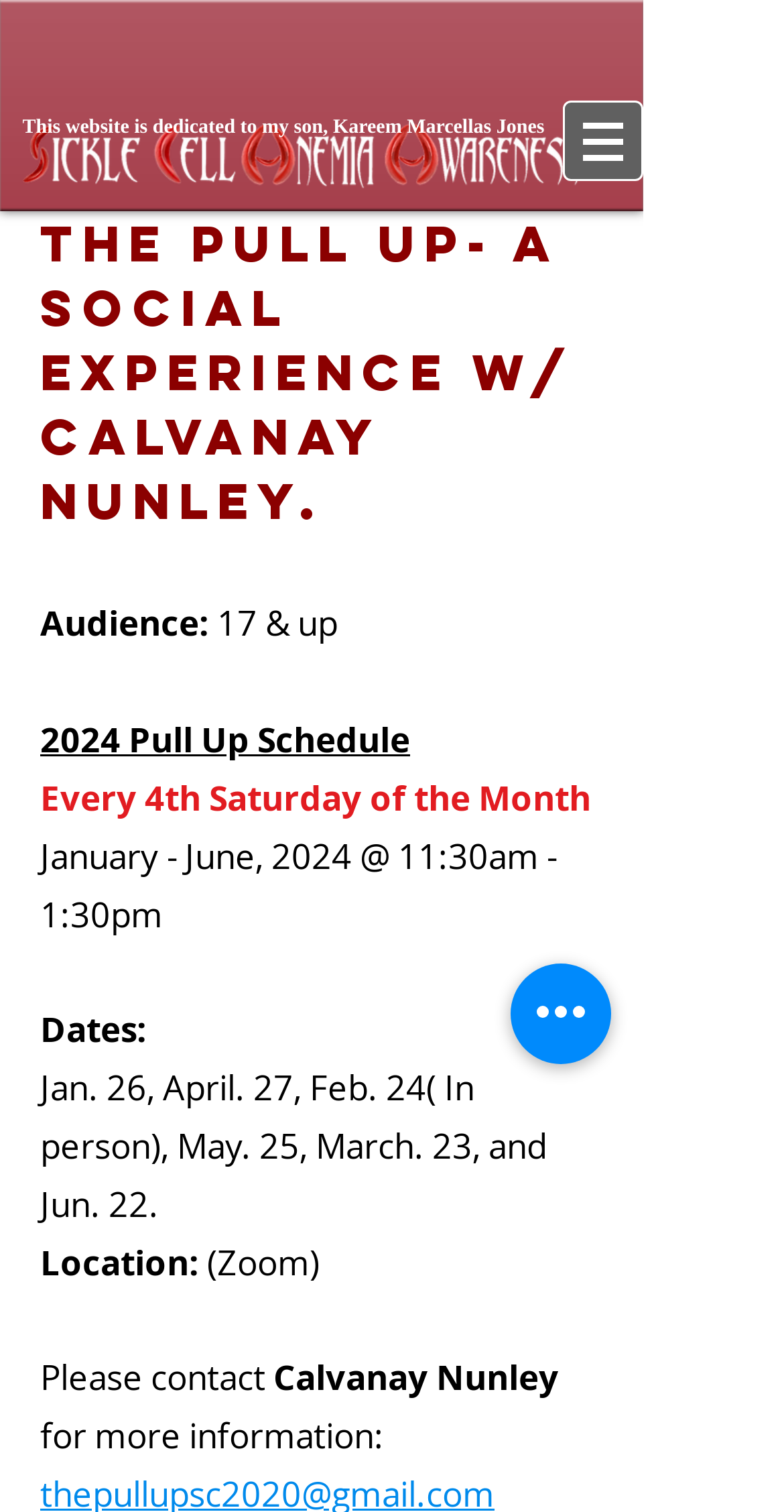Who should be contacted for more information?
Look at the image and answer the question using a single word or phrase.

Calvanay Nunley